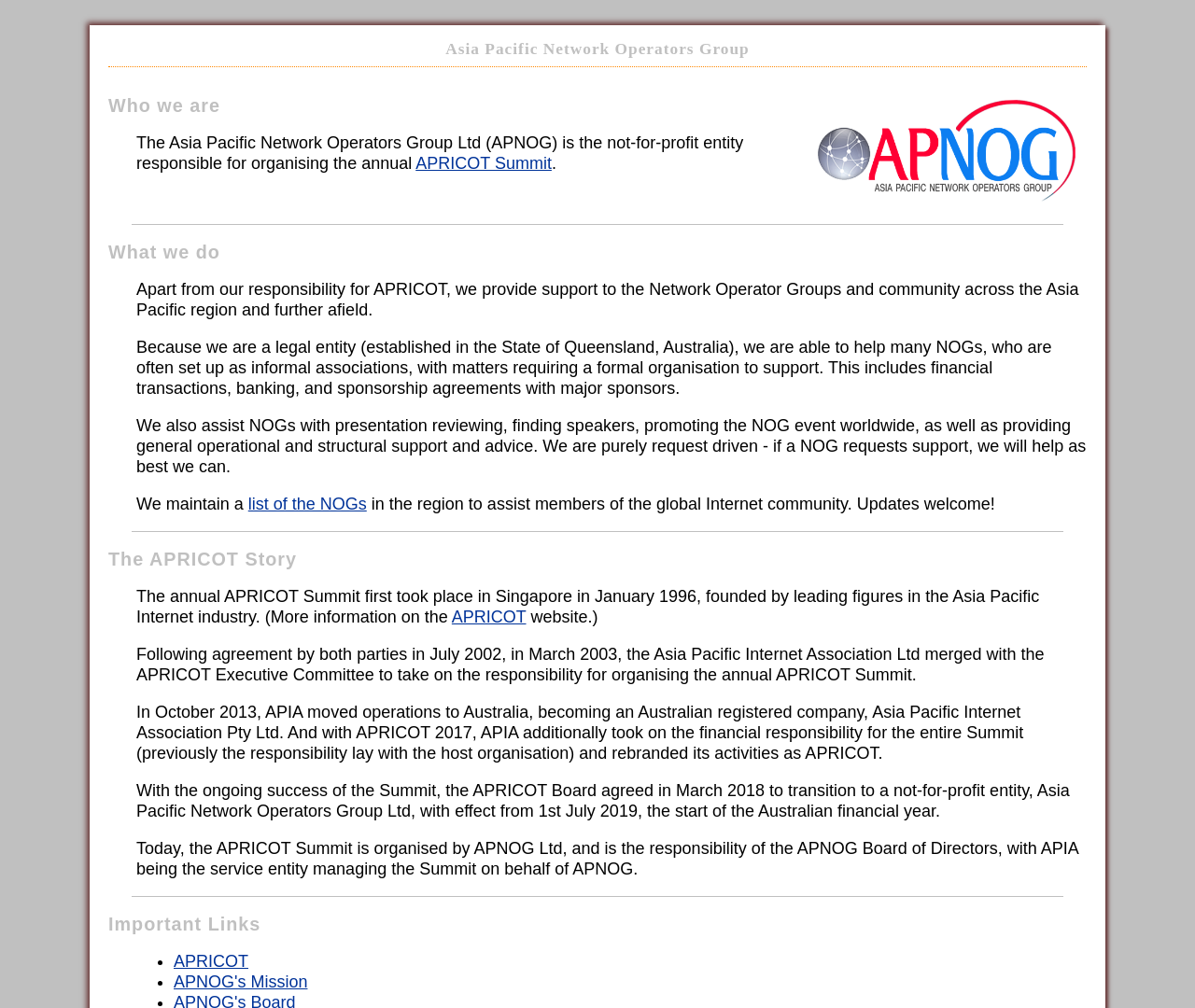What is APNOG responsible for?
Identify the answer in the screenshot and reply with a single word or phrase.

Organising APRICOT Summit